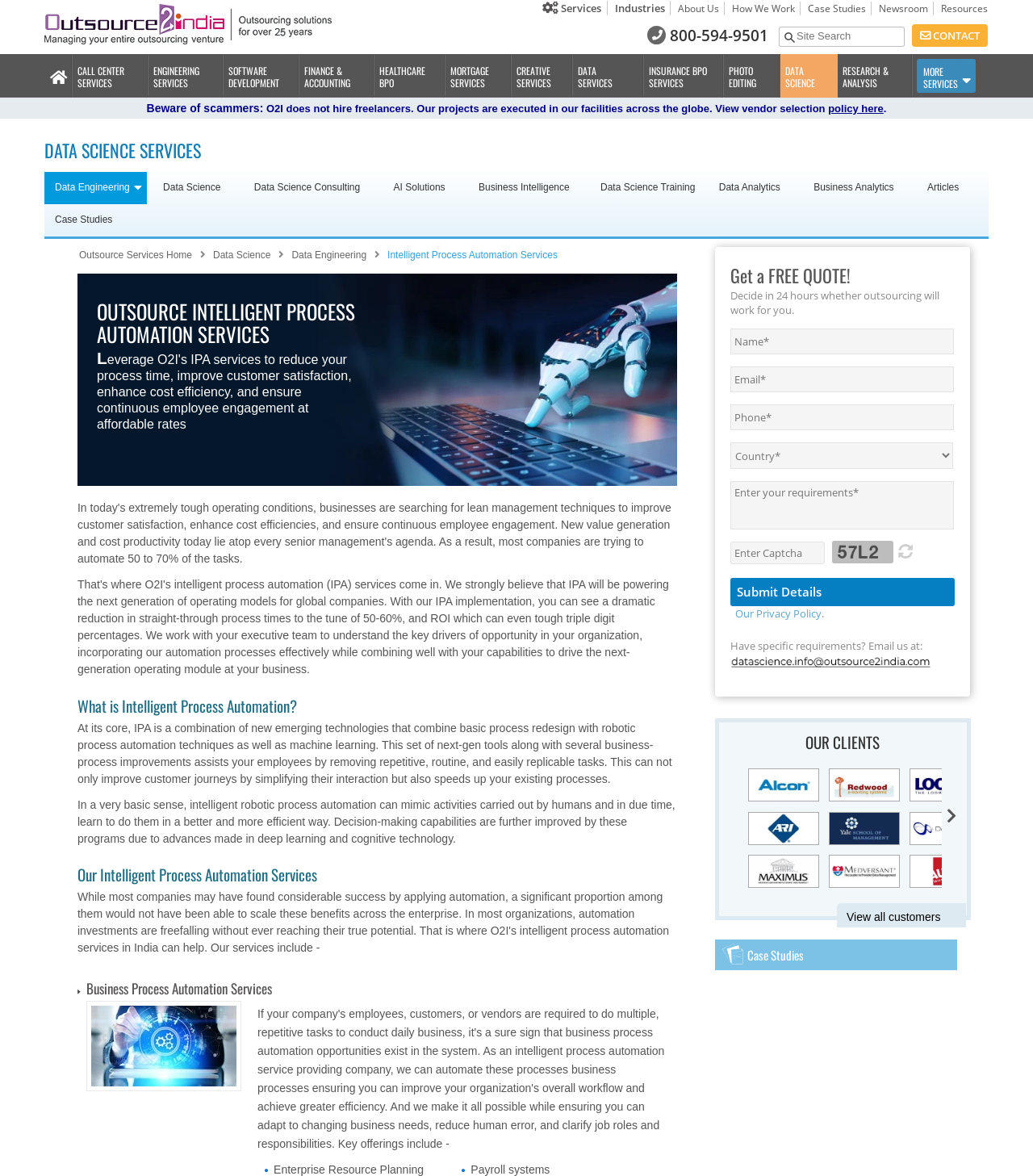From the details in the image, provide a thorough response to the question: What services are offered by Outsource2india?

Outsource2india offers Intelligent Process Automation Services, which include Business Process Automation Services, Data Science Services, Data Engineering, and more. These services are designed to assist clients in improving their business processes and making them more efficient.